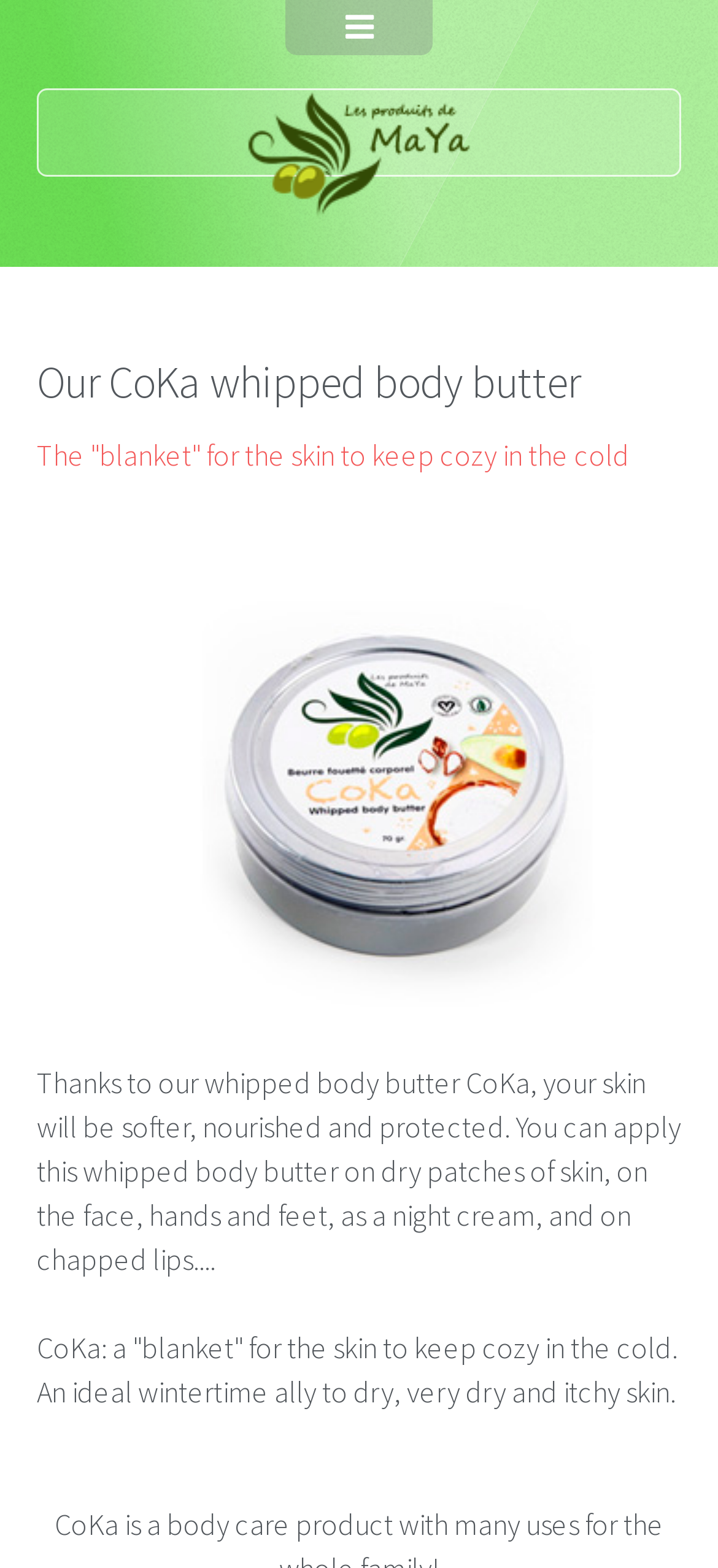Identify the bounding box coordinates of the clickable region required to complete the instruction: "Switch to French". The coordinates should be given as four float numbers within the range of 0 and 1, i.e., [left, top, right, bottom].

[0.0, 0.473, 1.0, 0.531]